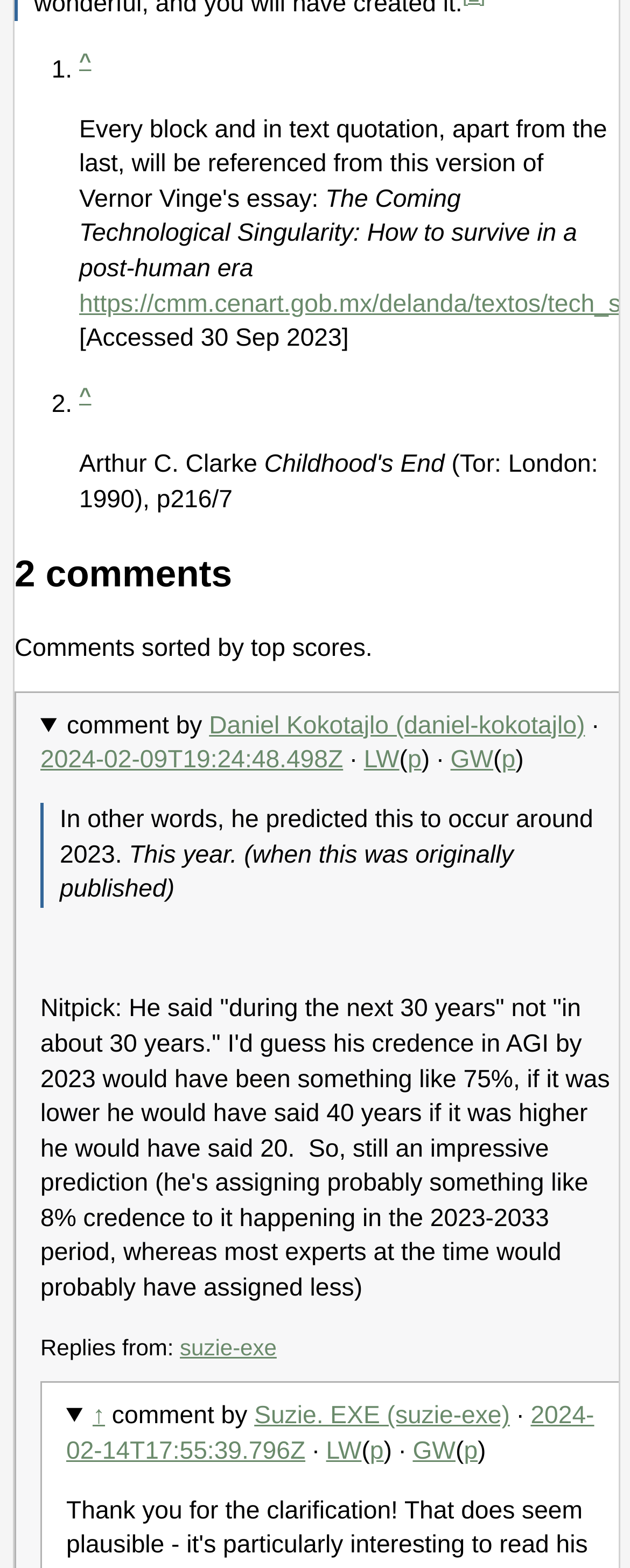Using the provided element description "Daniel Kokotajlo (daniel-kokotajlo)", determine the bounding box coordinates of the UI element.

[0.332, 0.454, 0.929, 0.472]